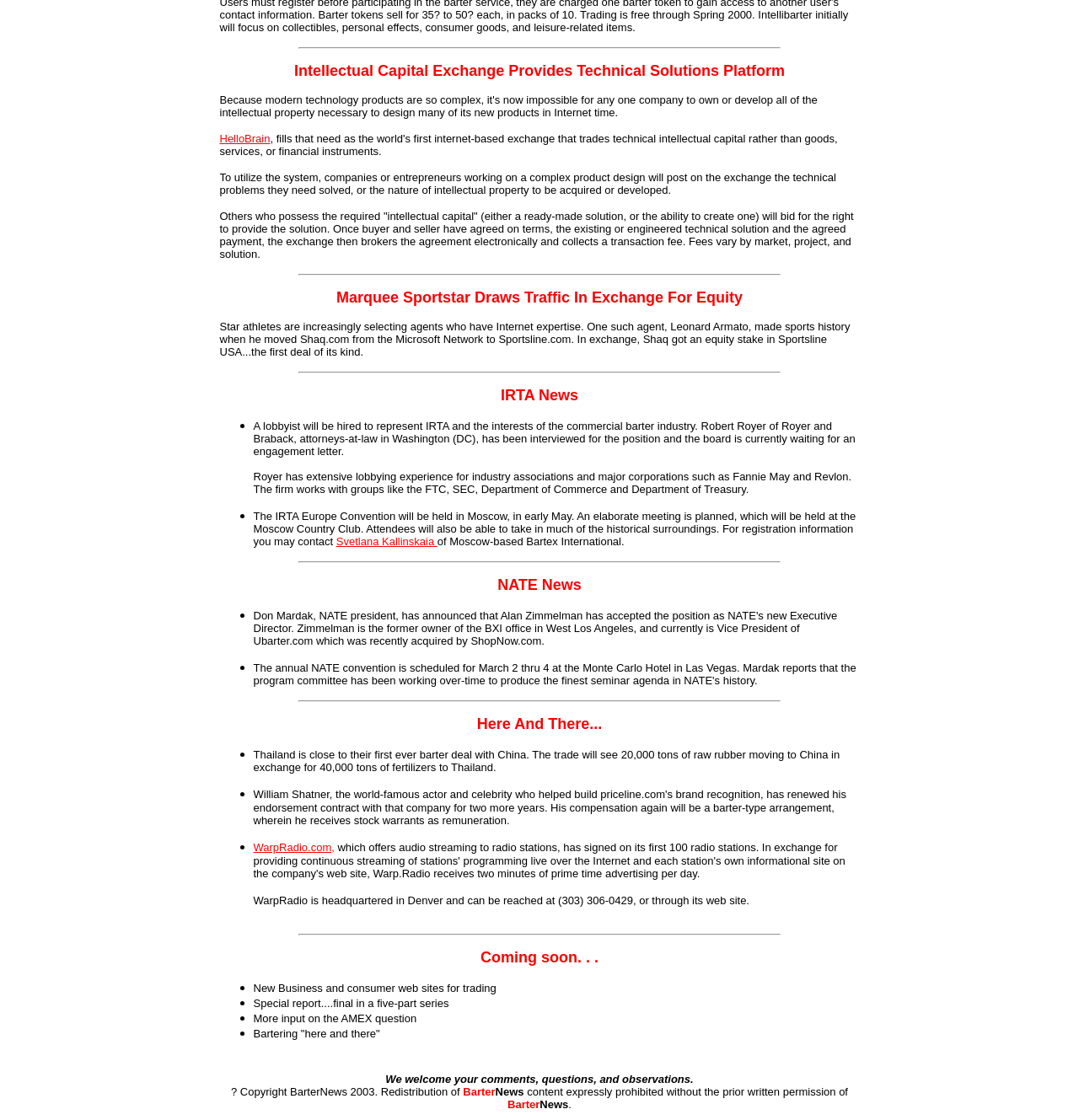Provide your answer to the question using just one word or phrase: Where is the IRTA Europe Convention being held?

Moscow